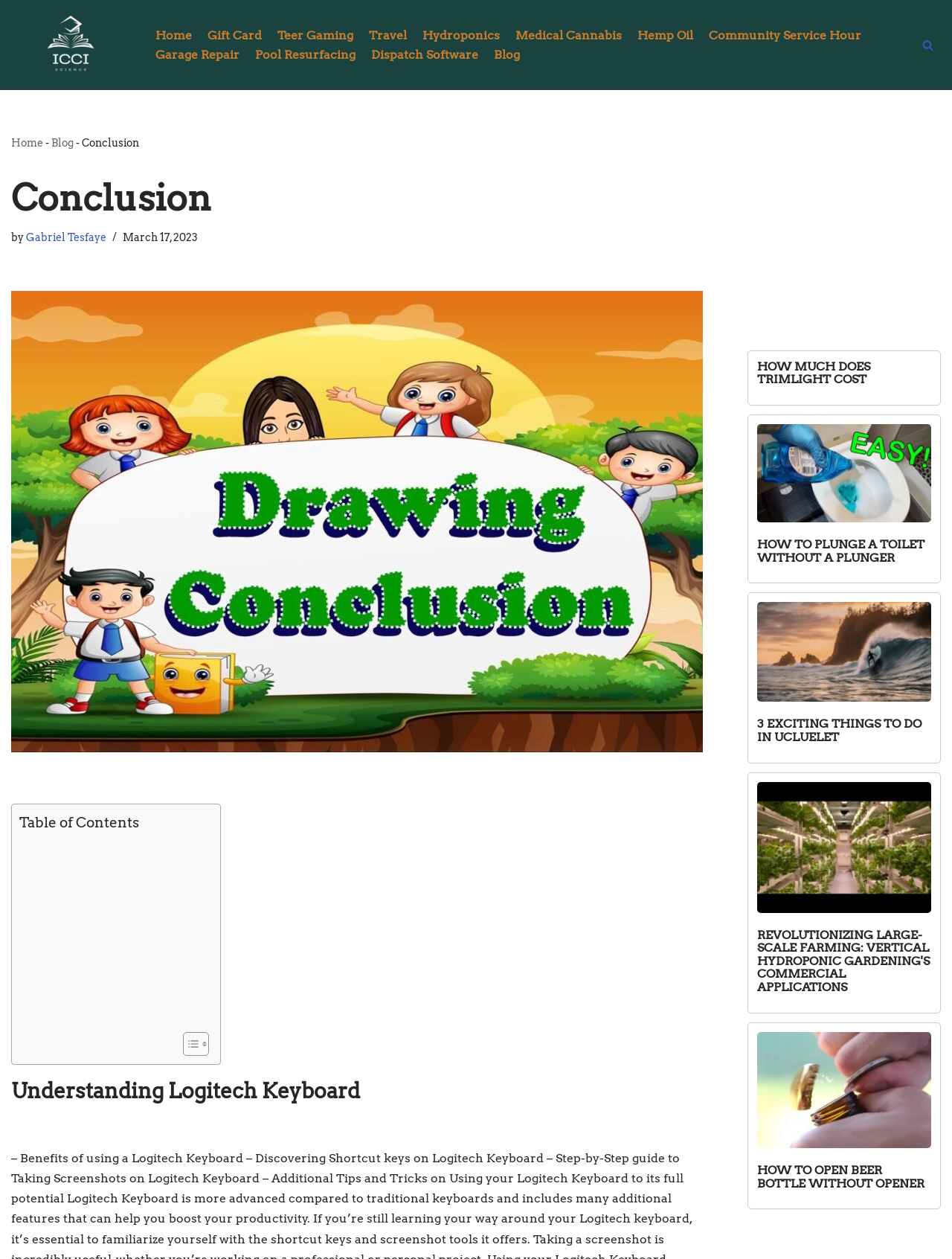From the webpage screenshot, identify the region described by Community Service Hour. Provide the bounding box coordinates as (top-left x, top-left y, bottom-right x, bottom-right y), with each value being a floating point number between 0 and 1.

[0.745, 0.02, 0.905, 0.036]